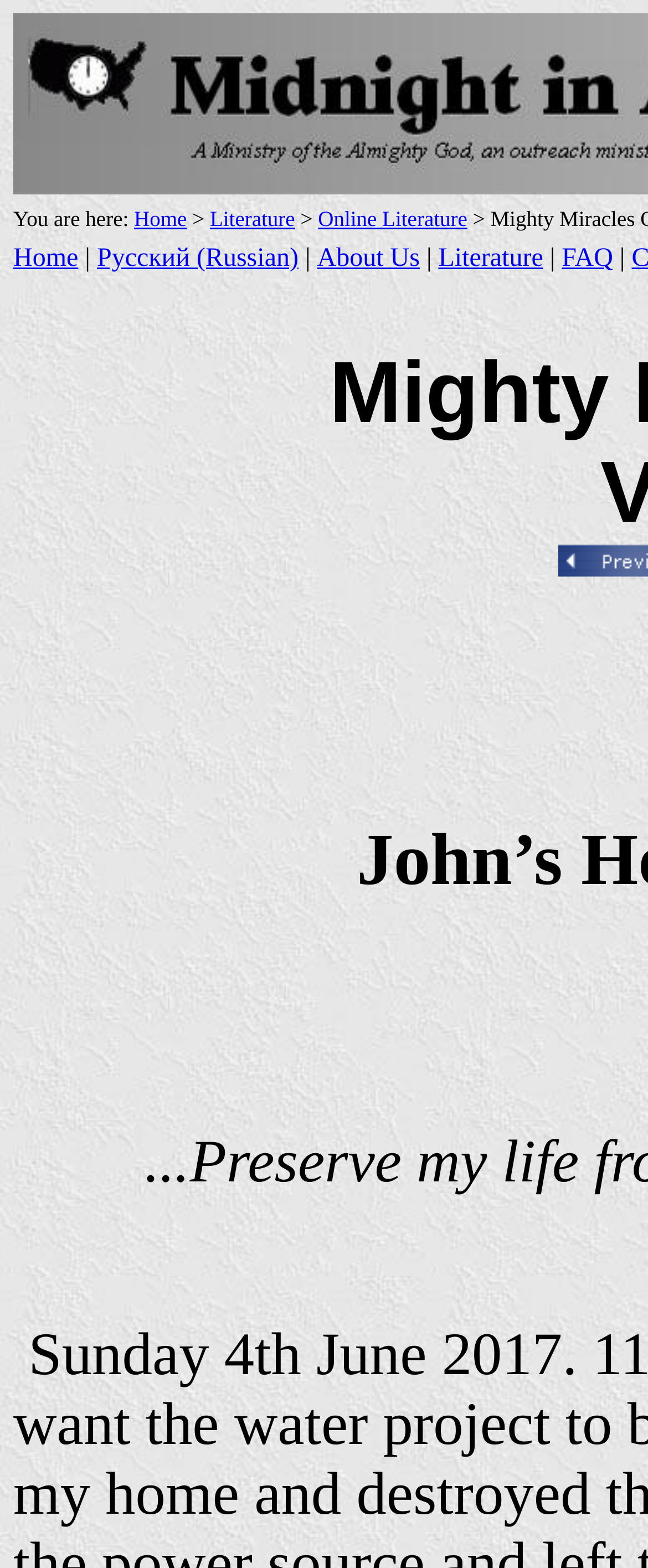What is the first link on the top left?
Based on the image, respond with a single word or phrase.

Home